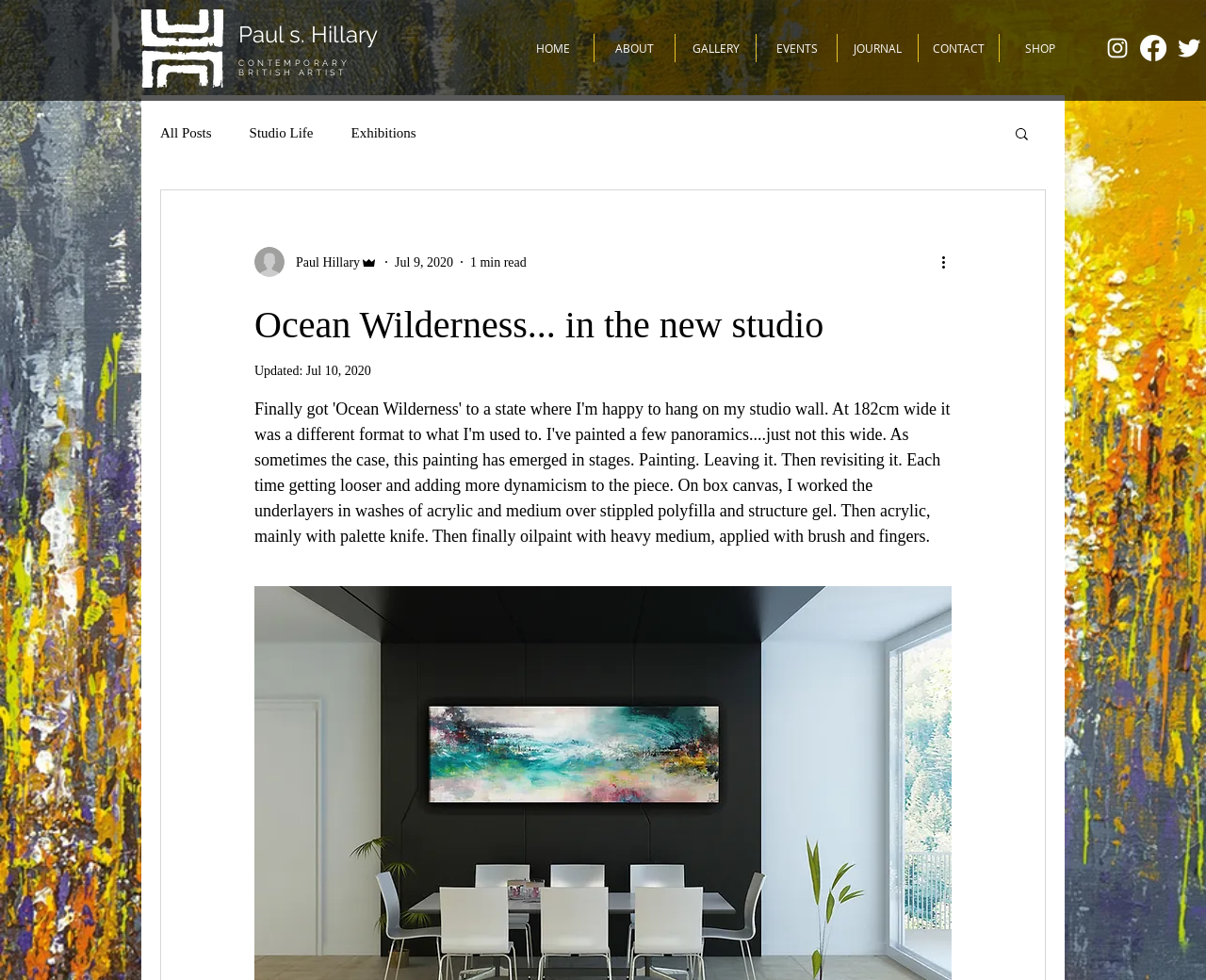Locate the UI element described as follows: "The Place at Riverwalk". Return the bounding box coordinates as four float numbers between 0 and 1 in the order [left, top, right, bottom].

None